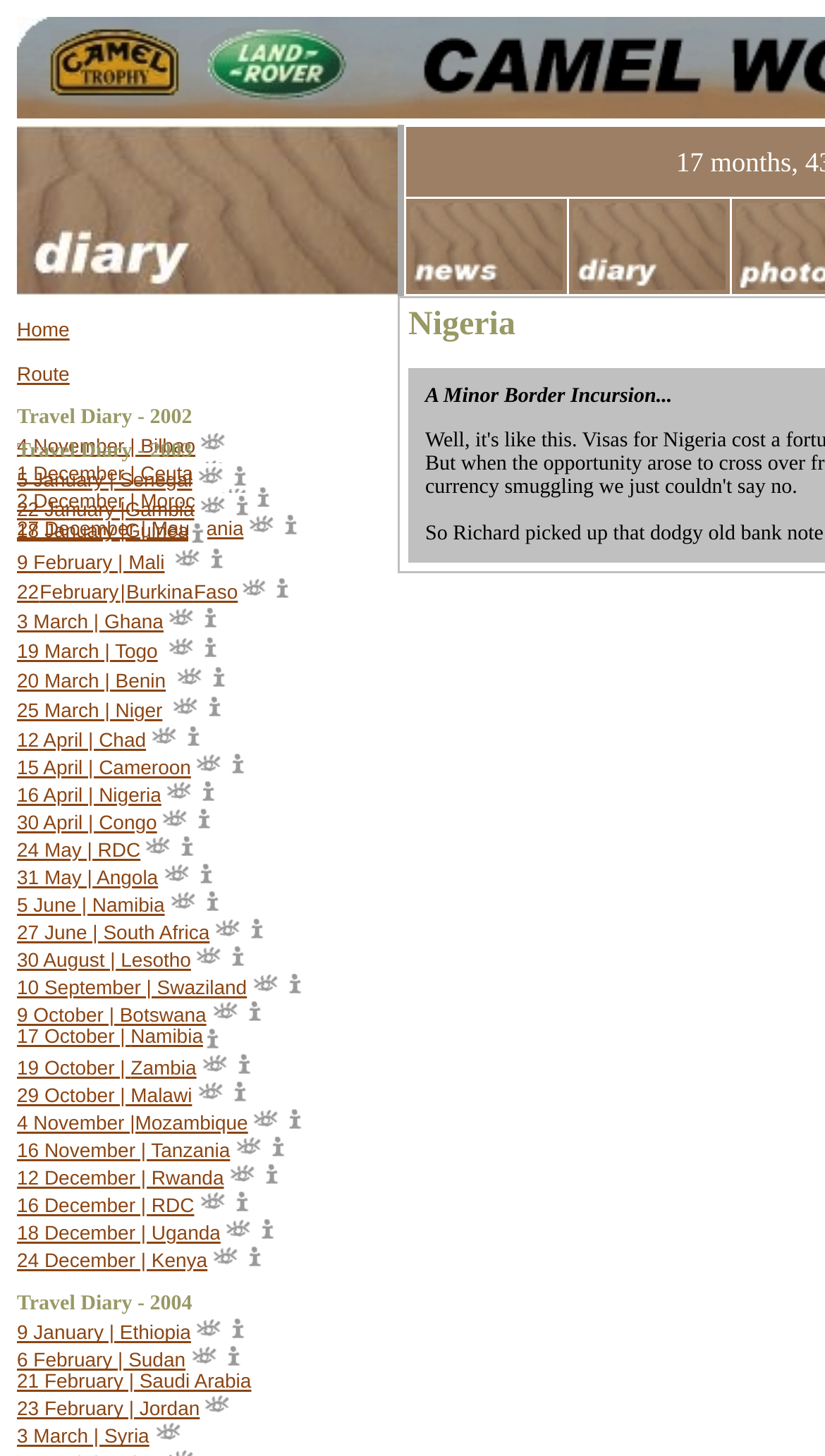Can you pinpoint the bounding box coordinates for the clickable element required for this instruction: "Click on Home"? The coordinates should be four float numbers between 0 and 1, i.e., [left, top, right, bottom].

[0.021, 0.22, 0.084, 0.234]